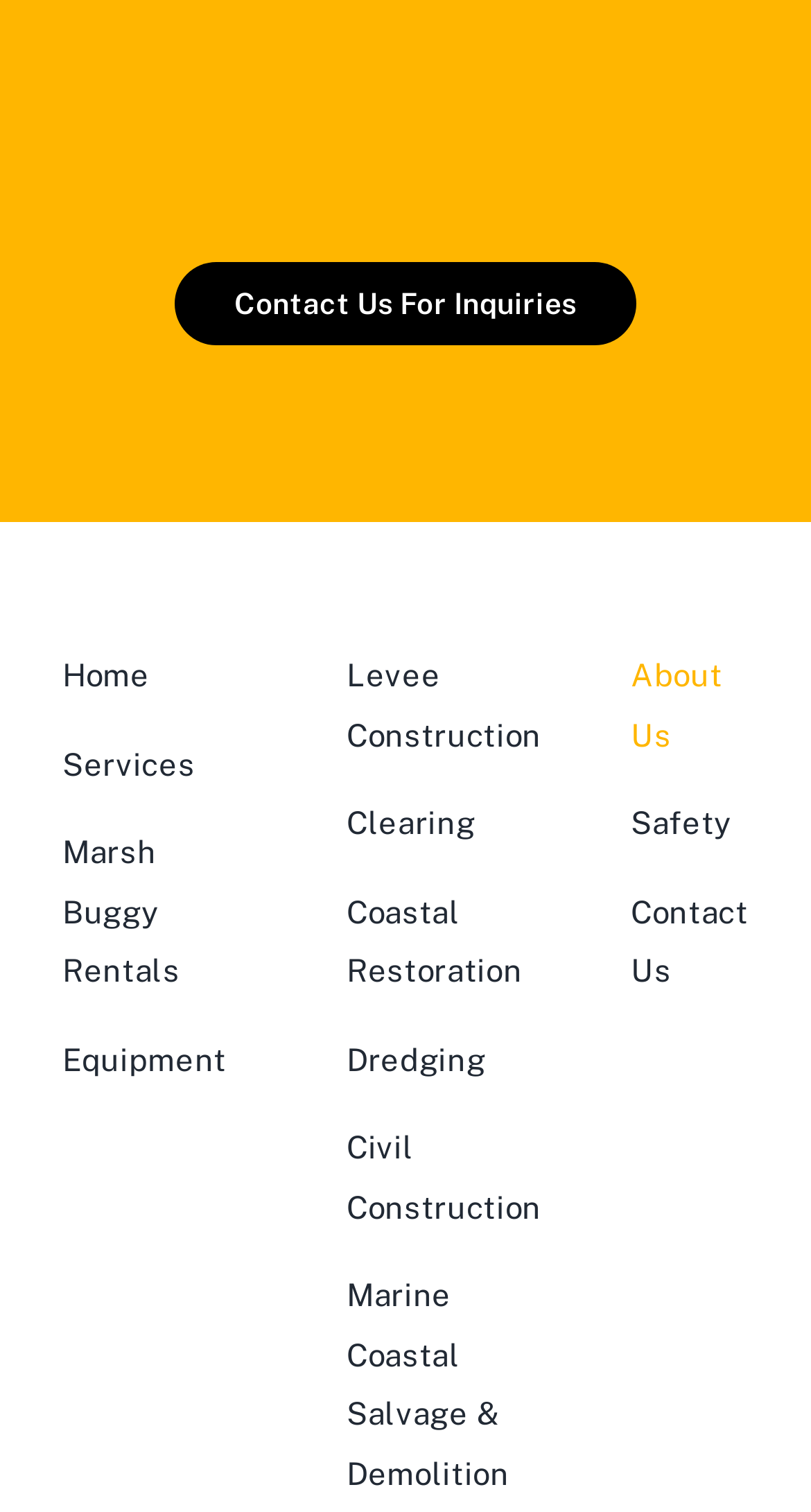Please provide a short answer using a single word or phrase for the question:
What is the last service listed in the 'Footer Middle Menu'?

Civil Construction